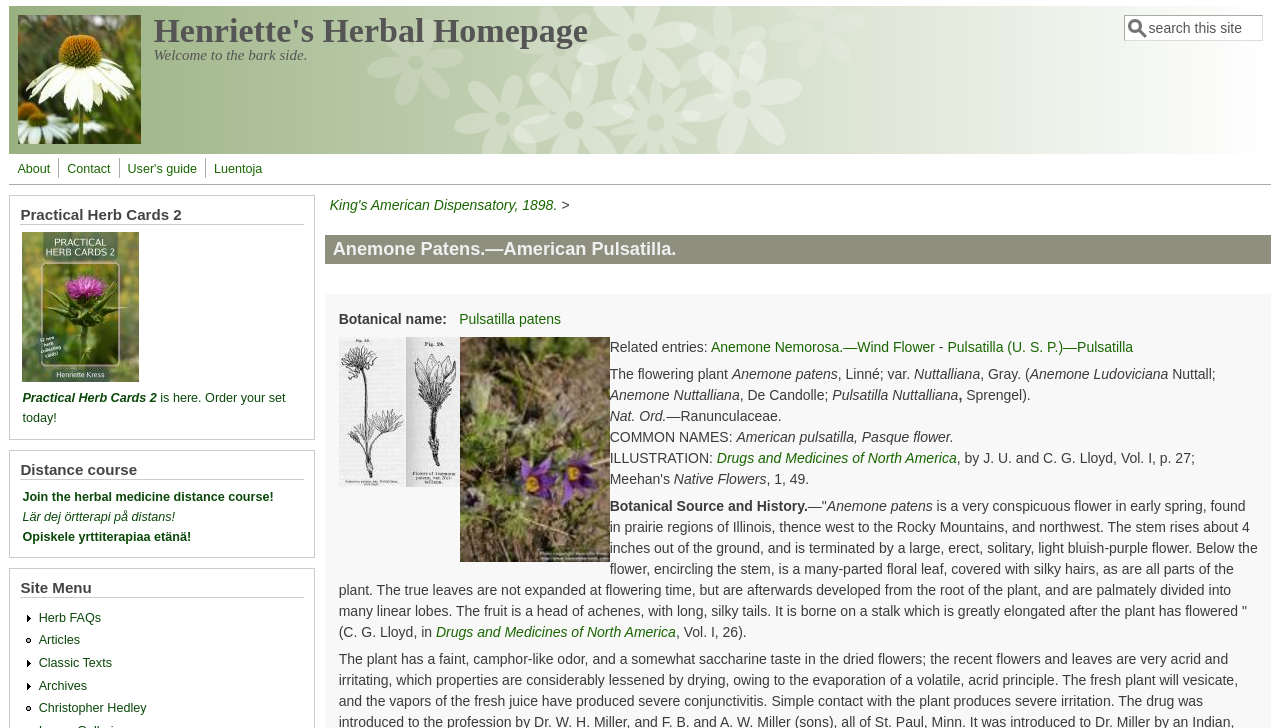What is the topic of the 'Distance course' section?
Answer with a single word or phrase, using the screenshot for reference.

Herbal medicine